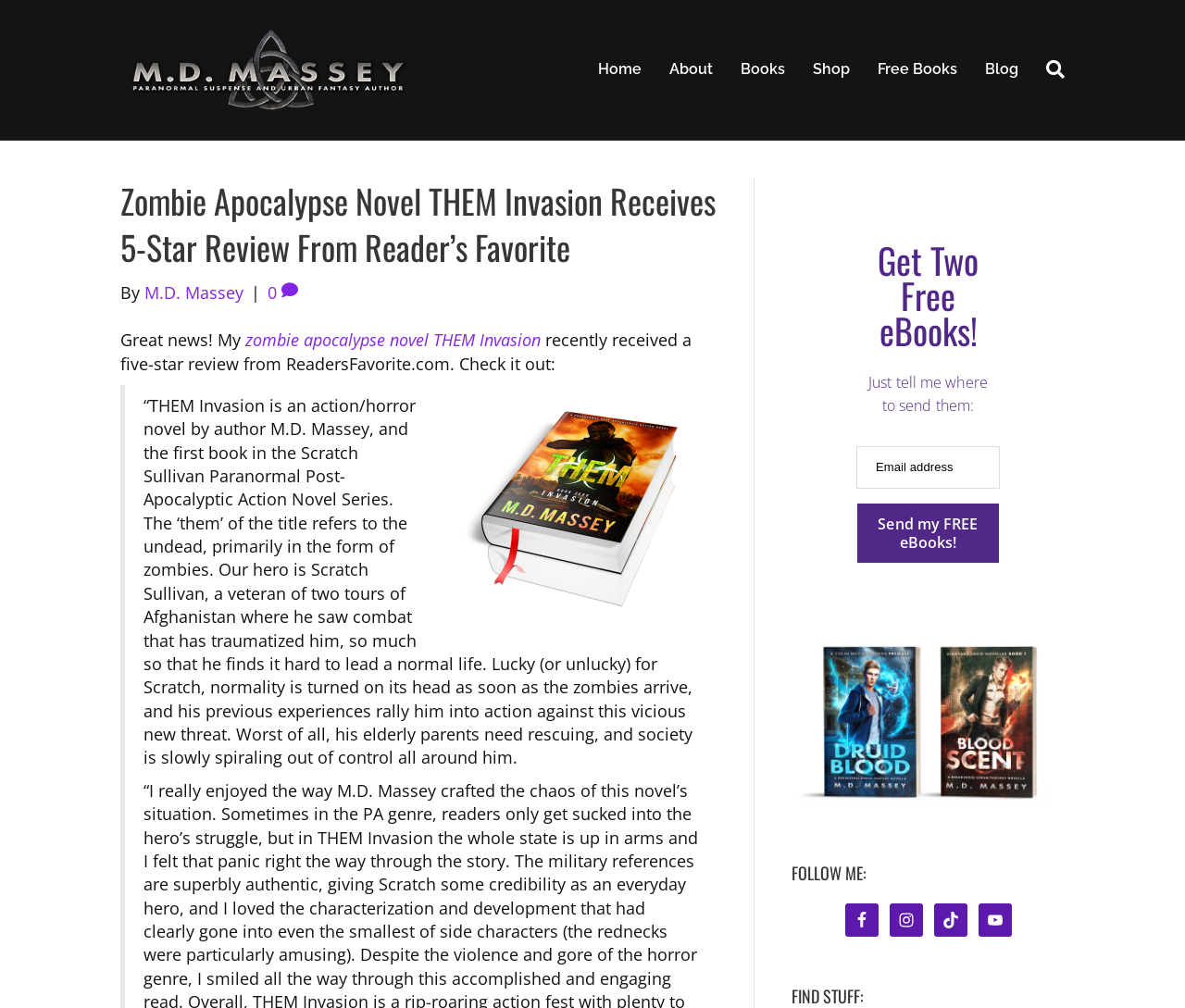Based on the element description, predict the bounding box coordinates (top-left x, top-left y, bottom-right x, bottom-right y) for the UI element in the screenshot: alt="Author MD Massey"

[0.102, 0.056, 0.355, 0.078]